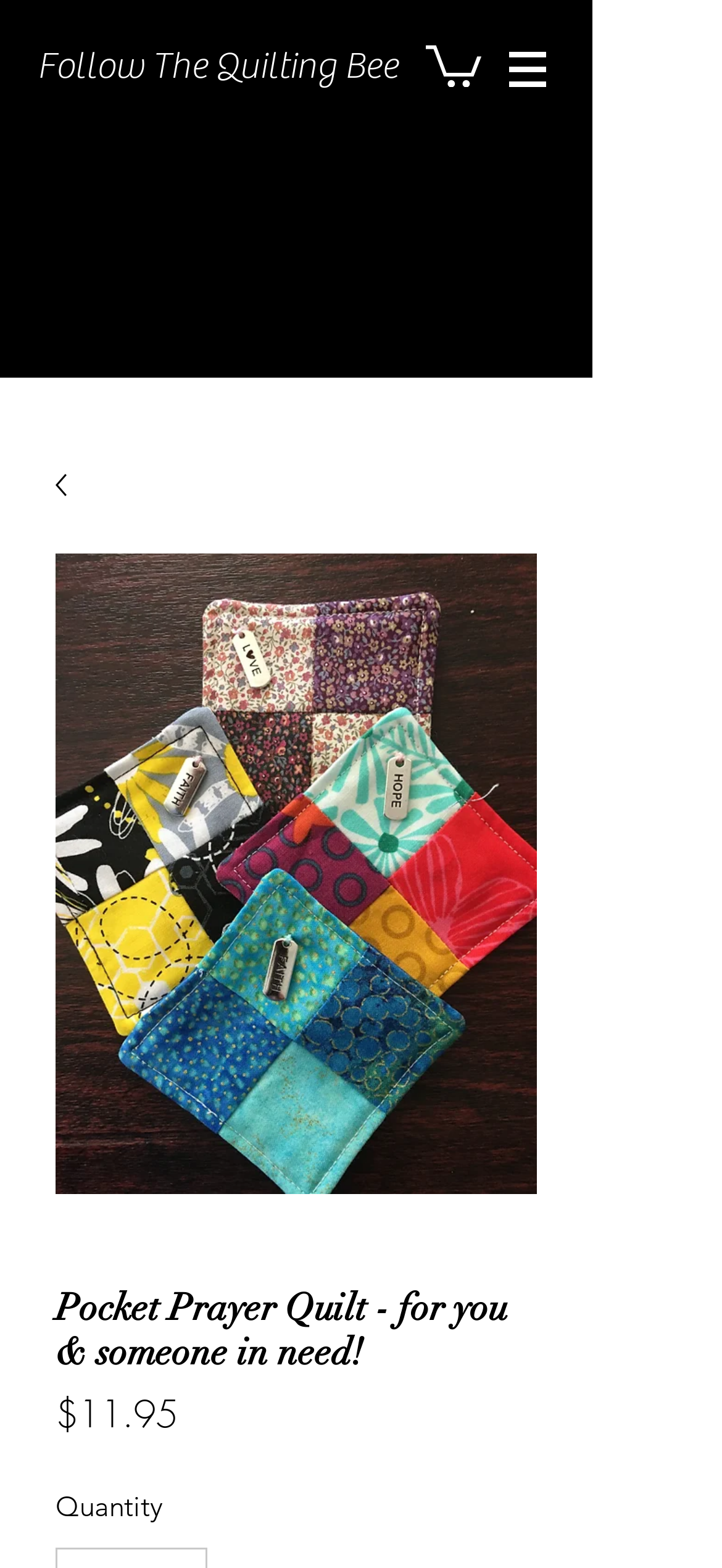What is the purpose of the button with a popup menu?
Using the information from the image, answer the question thoroughly.

I inferred the purpose of the button by looking at its location and description. It is located at the top right corner of the page, which is a common location for site navigation menus. Additionally, the button has a description 'Site' and a popup menu, which suggests that it is used for navigating the website.